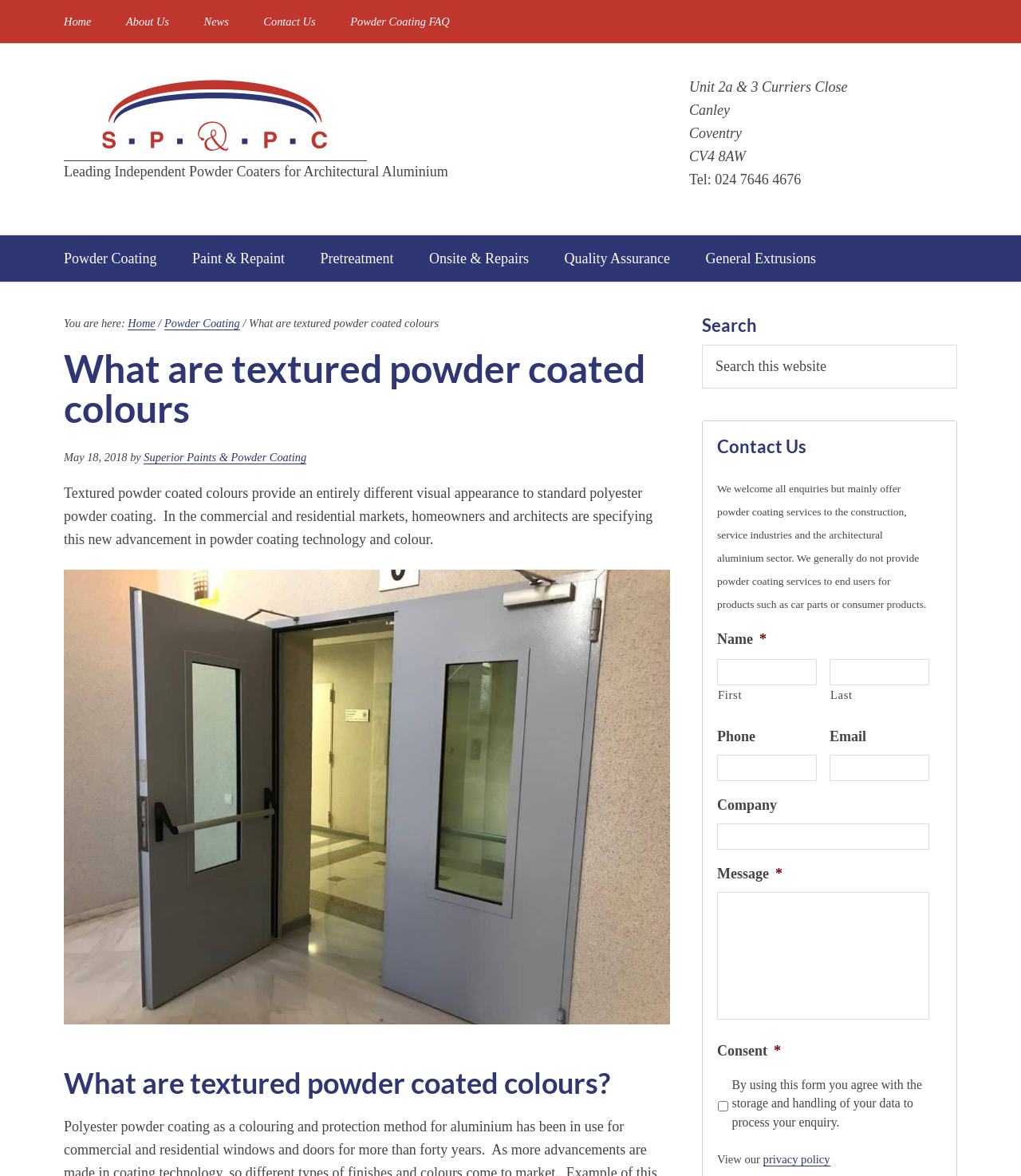Using the information shown in the image, answer the question with as much detail as possible: What is the address of the company?

I found the company address by looking at the top-right corner of the webpage, where the contact information is usually displayed. The text 'Unit 2a & 3 Curriers Close, Canley, Coventry, CV4 8AW' is listed as the company address.